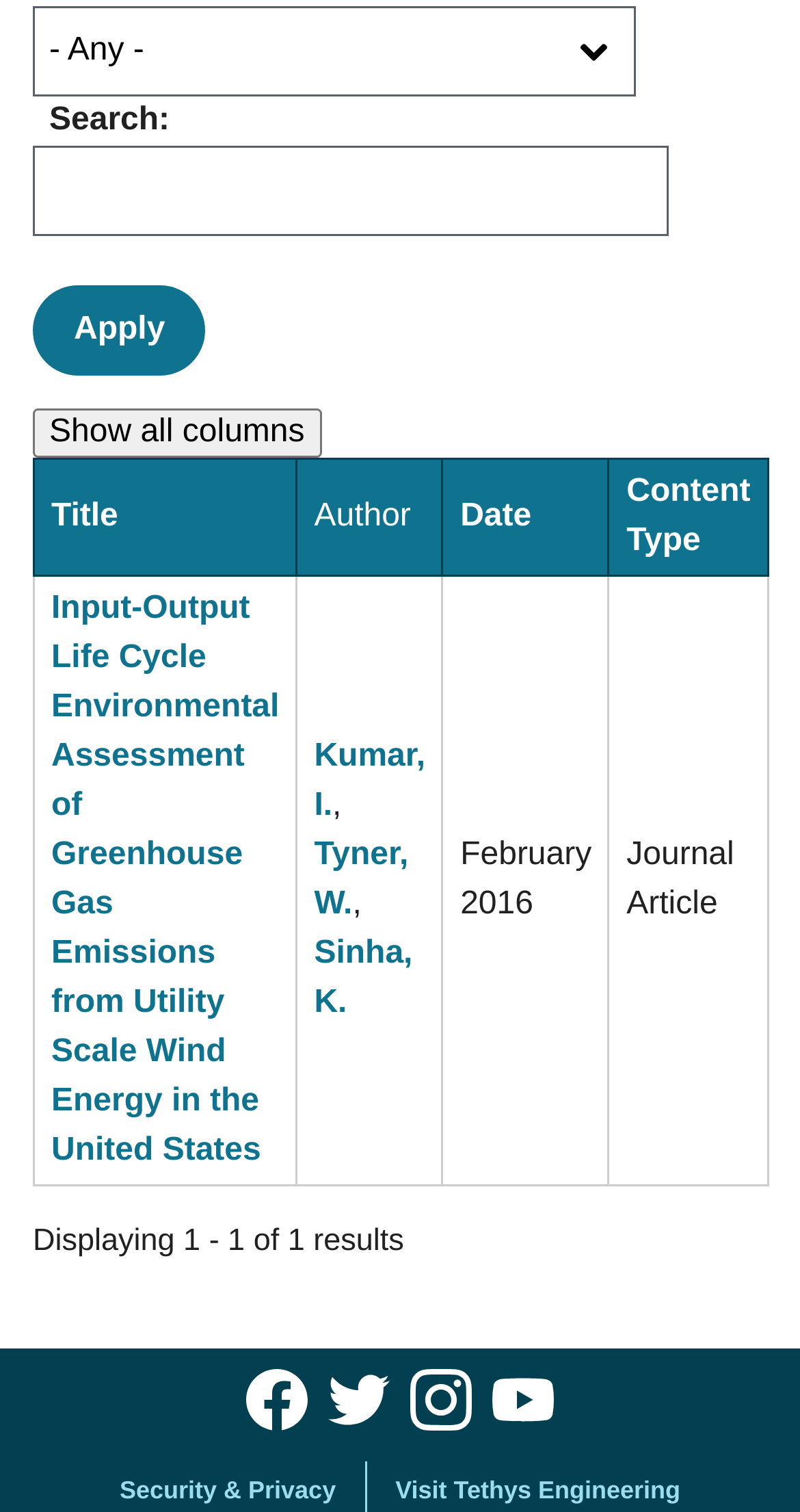Look at the image and write a detailed answer to the question: 
What is the current search filter?

The current search filter is 'Receptor:' as indicated by the combobox element with the label 'Receptor:' at the top of the webpage.